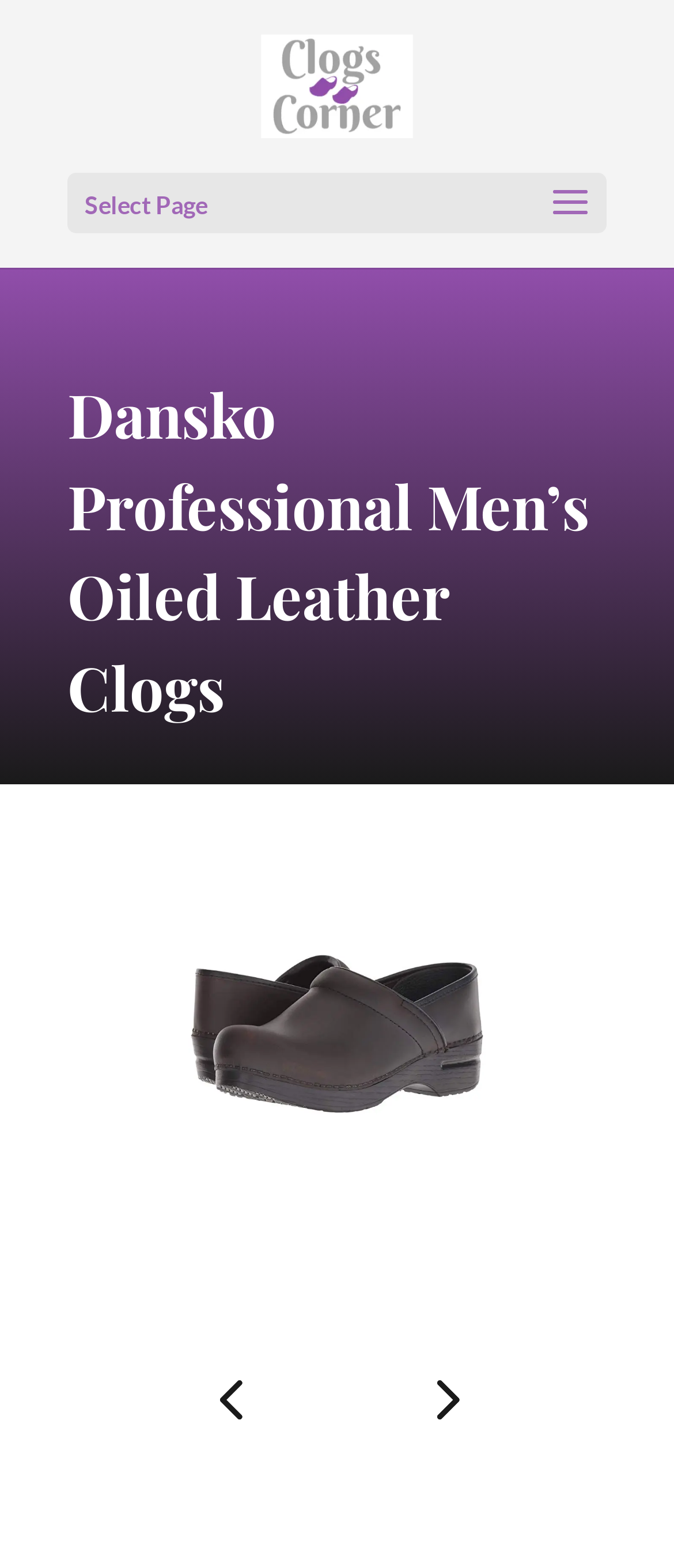Identify the bounding box coordinates for the UI element described as: "Previous".

[0.28, 0.865, 0.403, 0.918]